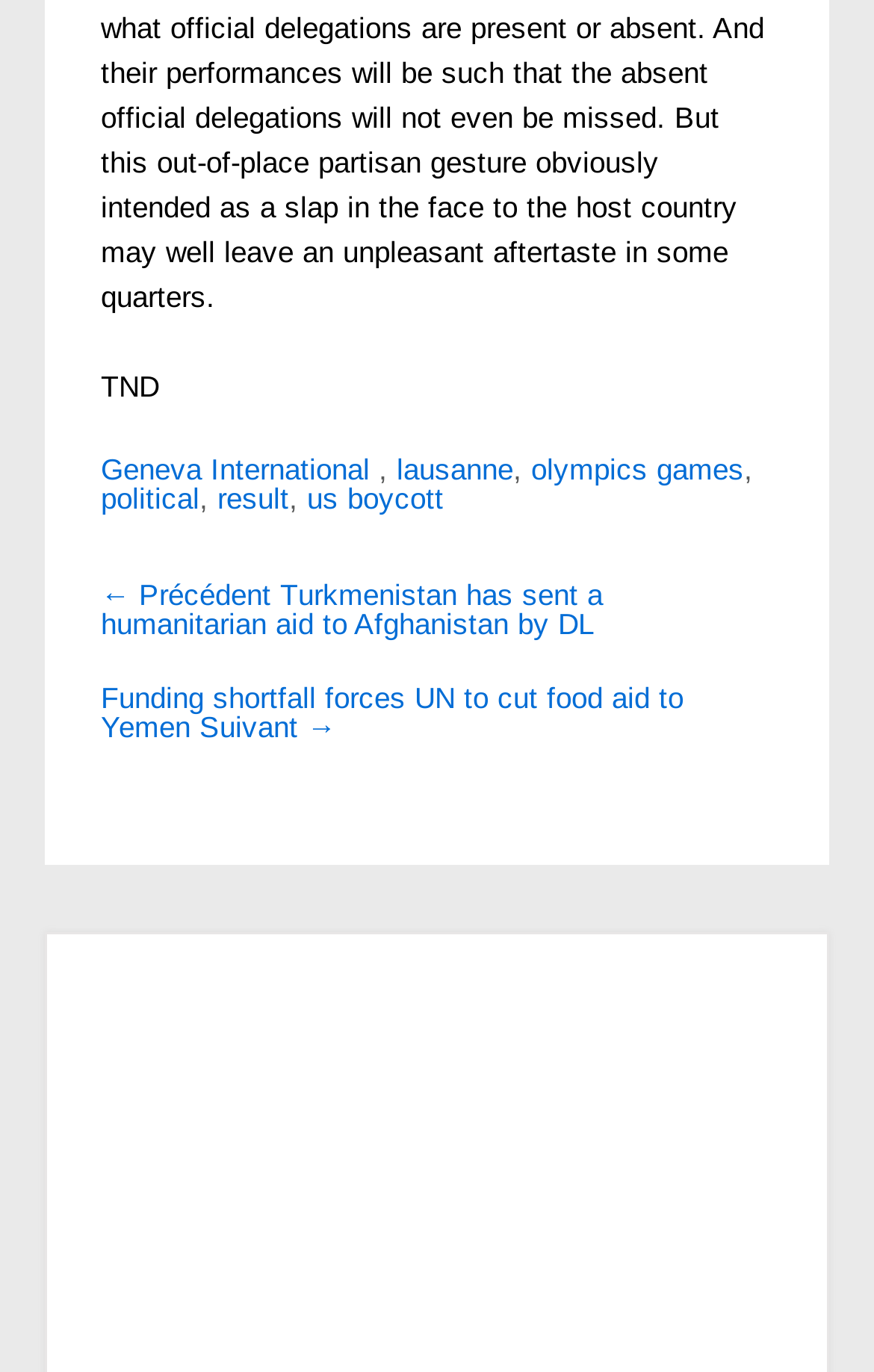Determine the bounding box coordinates of the clickable region to carry out the instruction: "Explore political".

[0.115, 0.357, 0.228, 0.382]